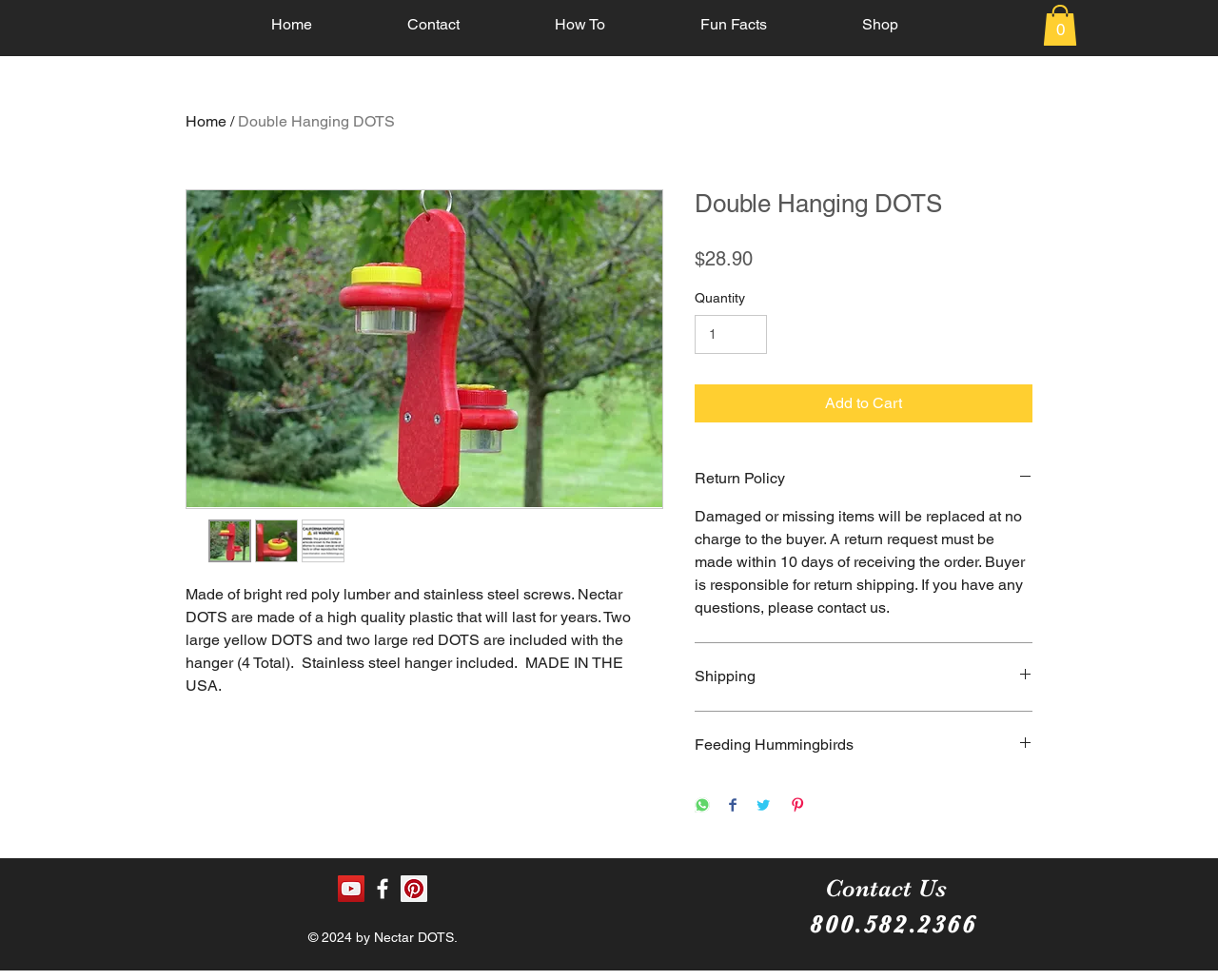Carefully observe the image and respond to the question with a detailed answer:
How many items are included with the hanger?

I found the number of items included with the hanger by reading the StaticText element that describes the product, which states that 'Two large yellow DOTS and two large red DOTS are included with the hanger (4 Total)'.